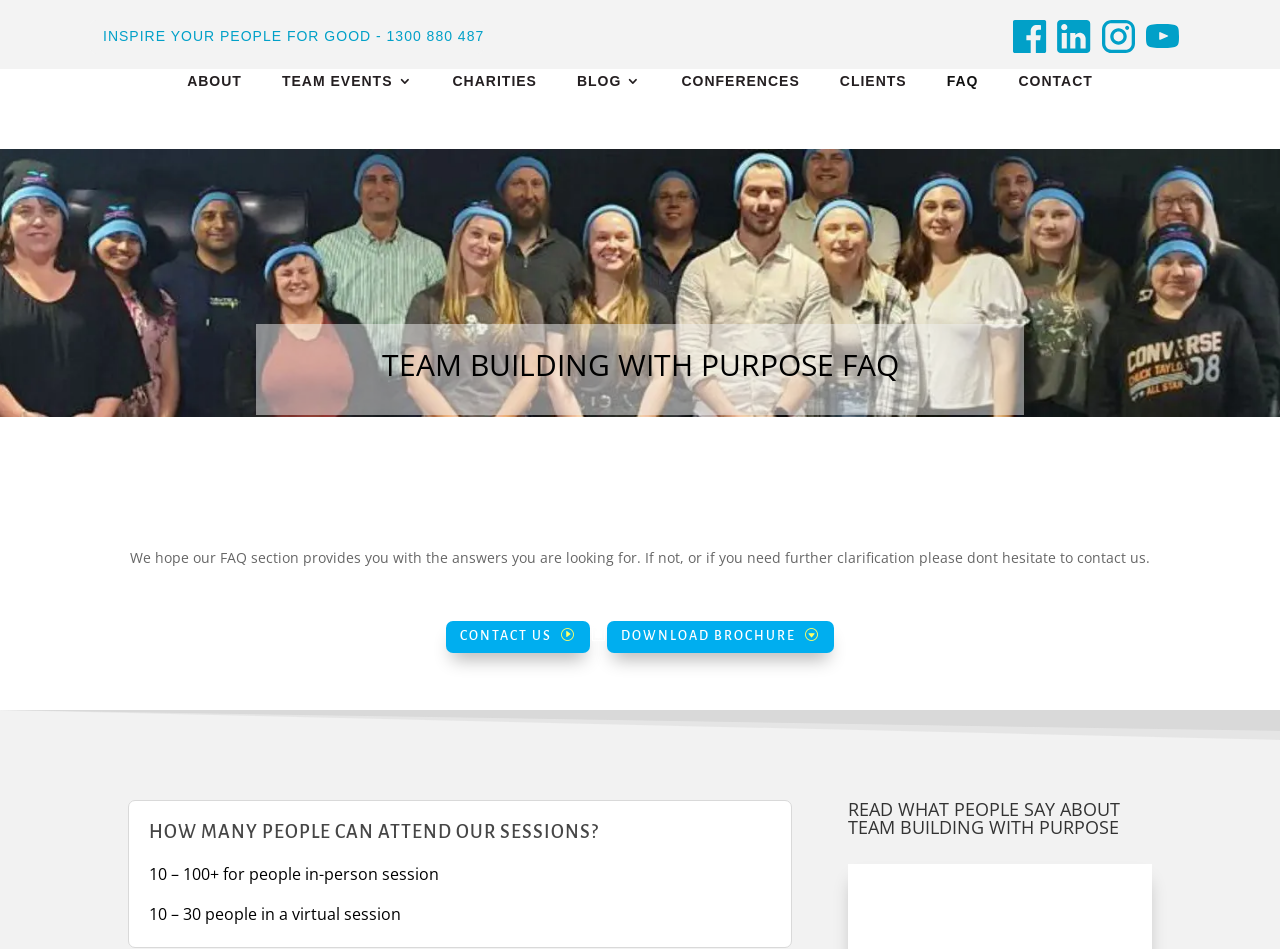Please locate the bounding box coordinates of the element that needs to be clicked to achieve the following instruction: "Contact us". The coordinates should be four float numbers between 0 and 1, i.e., [left, top, right, bottom].

[0.348, 0.654, 0.461, 0.688]